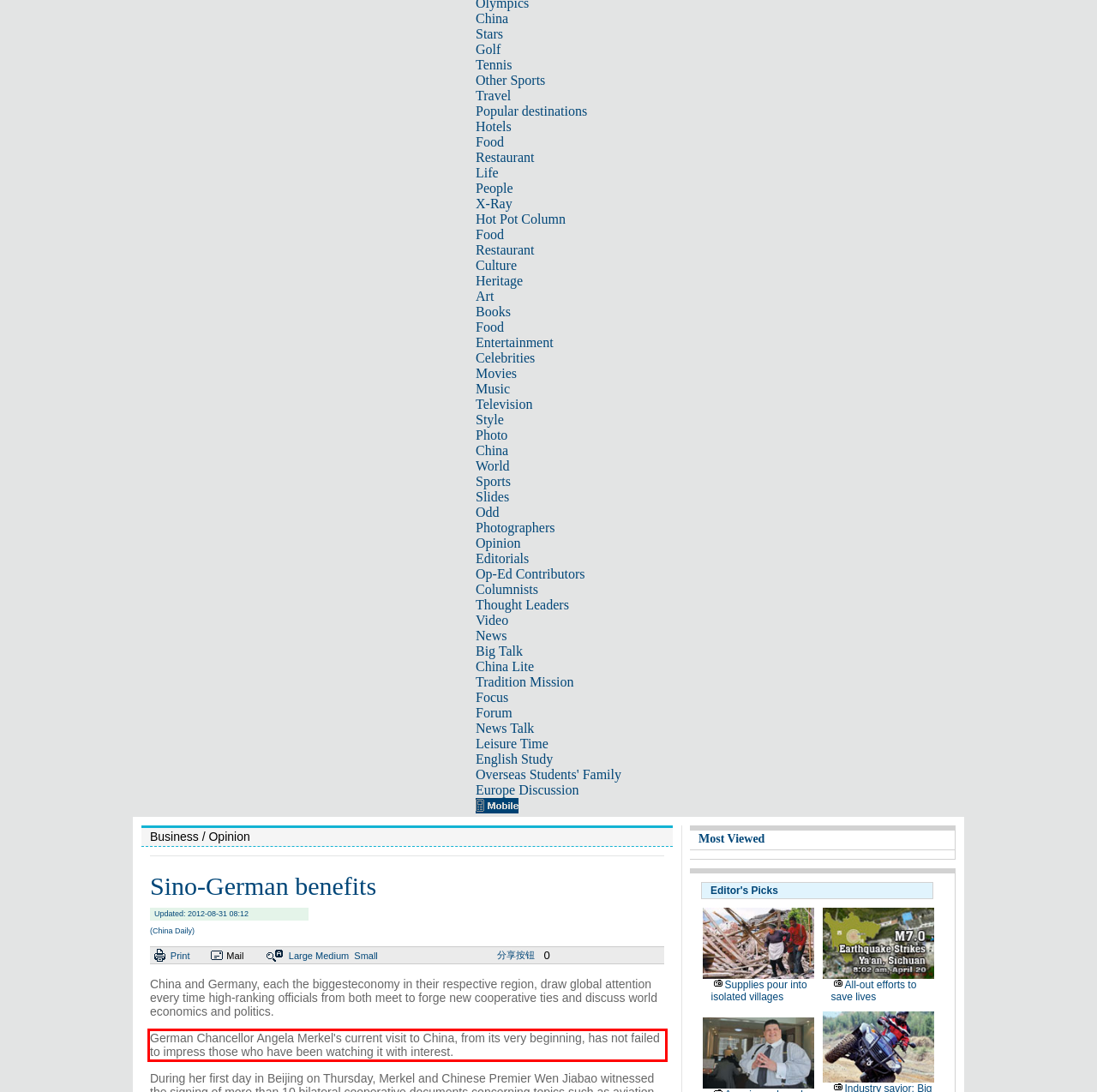Please identify the text within the red rectangular bounding box in the provided webpage screenshot.

German Chancellor Angela Merkel's current visit to China, from its very beginning, has not failed to impress those who have been watching it with interest.